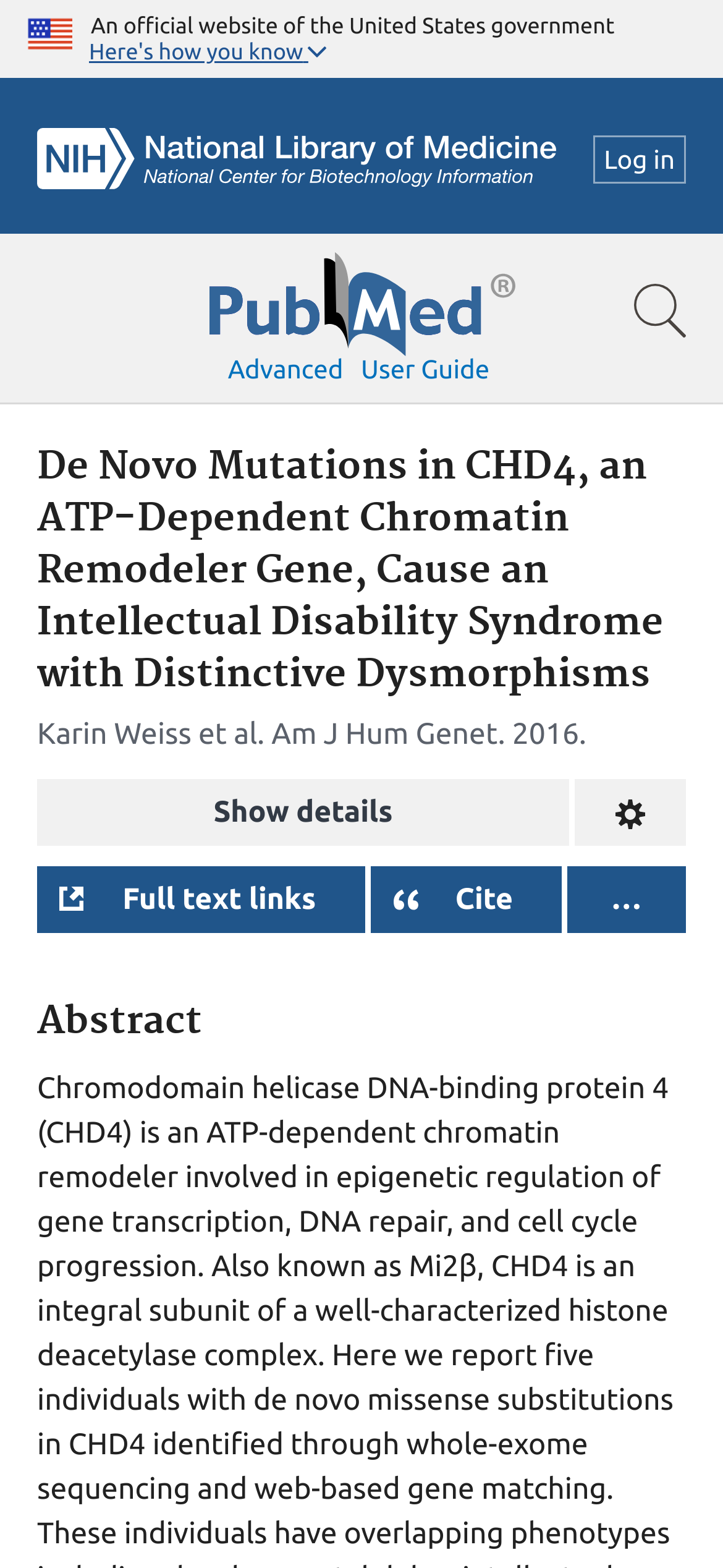What is the logo on the top left corner?
Examine the webpage screenshot and provide an in-depth answer to the question.

The logo on the top left corner is the U.S. flag, which is an image element with a bounding box of [0.038, 0.007, 0.1, 0.035].